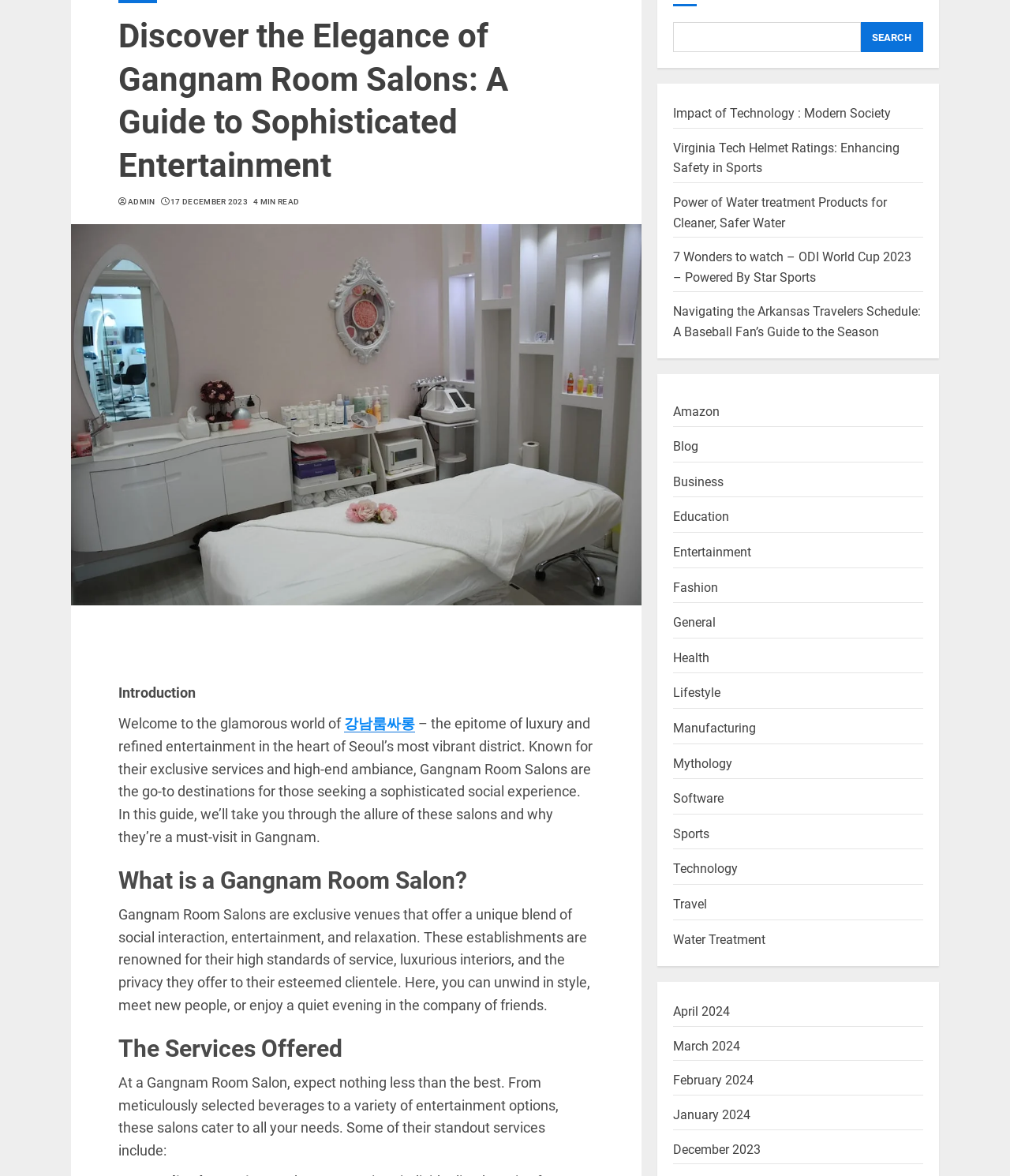Please specify the bounding box coordinates in the format (top-left x, top-left y, bottom-right x, bottom-right y), with all values as floating point numbers between 0 and 1. Identify the bounding box of the UI element described by: March 2024

[0.667, 0.883, 0.733, 0.896]